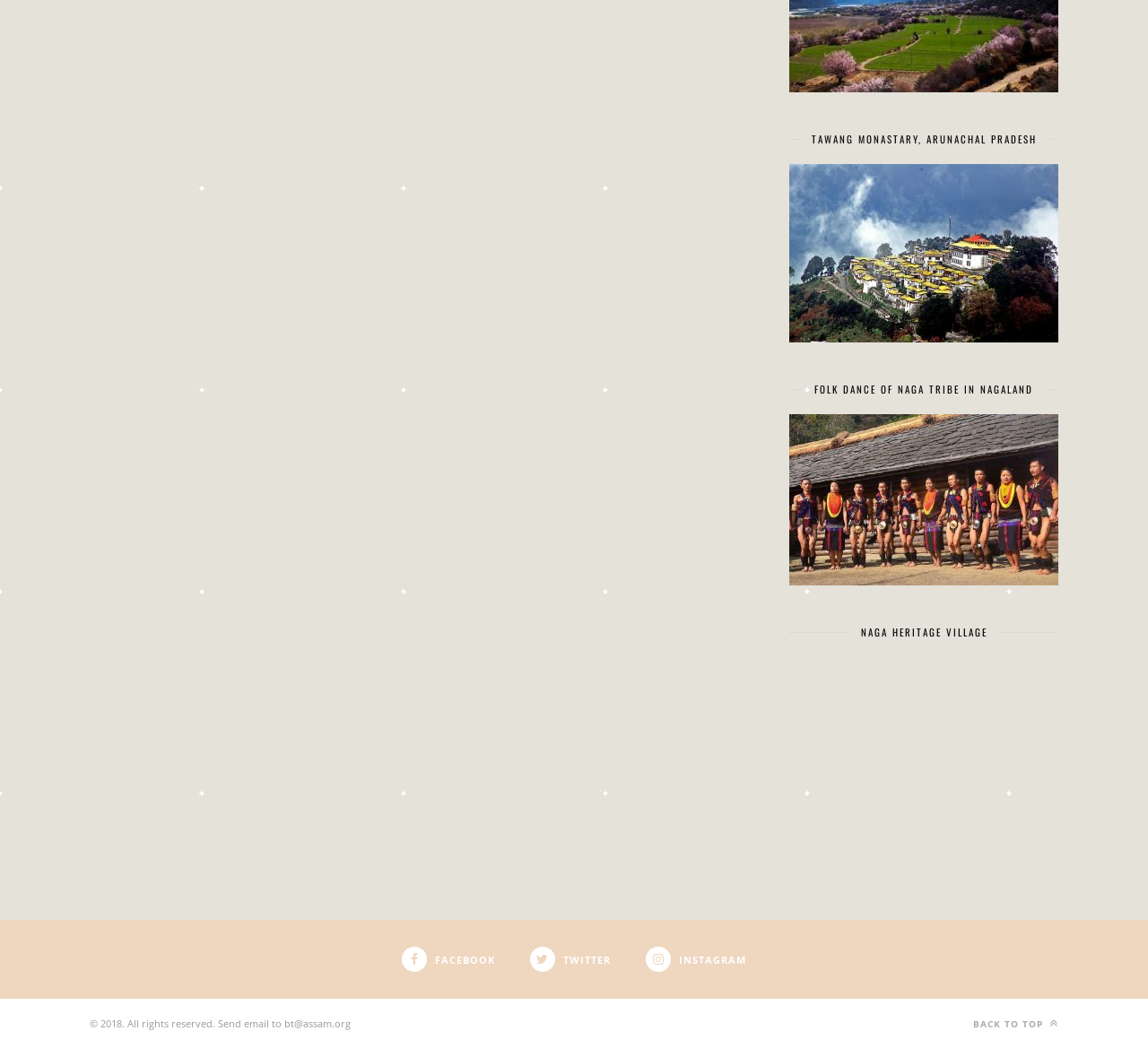What is the copyright year mentioned?
Please use the visual content to give a single word or phrase answer.

2018